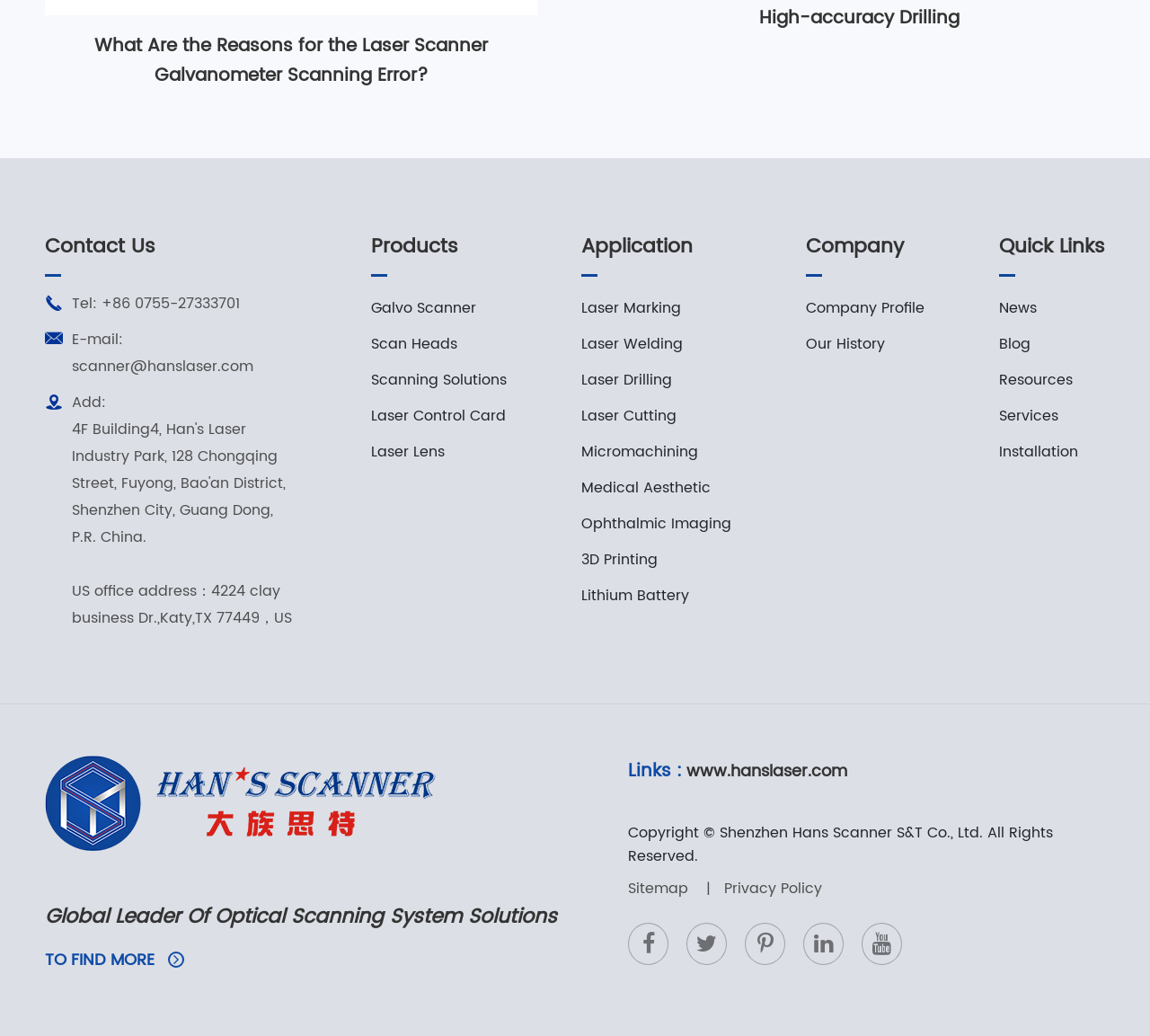Please identify the bounding box coordinates of the area that needs to be clicked to follow this instruction: "Click on the 'What Are the Reasons for the Laser Scanner Galvanometer Scanning Error?' link".

[0.039, 0.03, 0.467, 0.088]